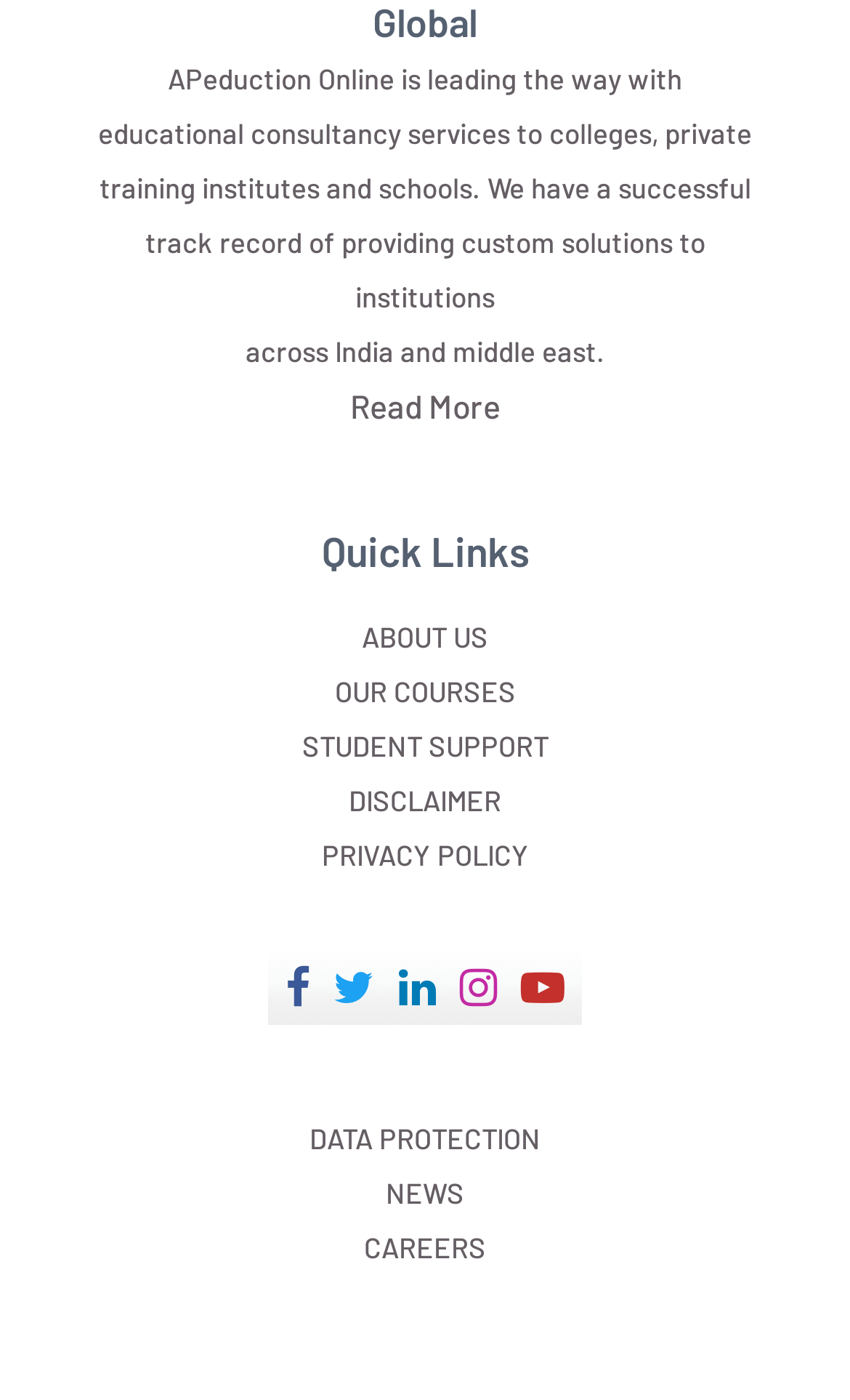Please locate the bounding box coordinates of the element that should be clicked to achieve the given instruction: "Get student support".

[0.09, 0.514, 0.91, 0.553]